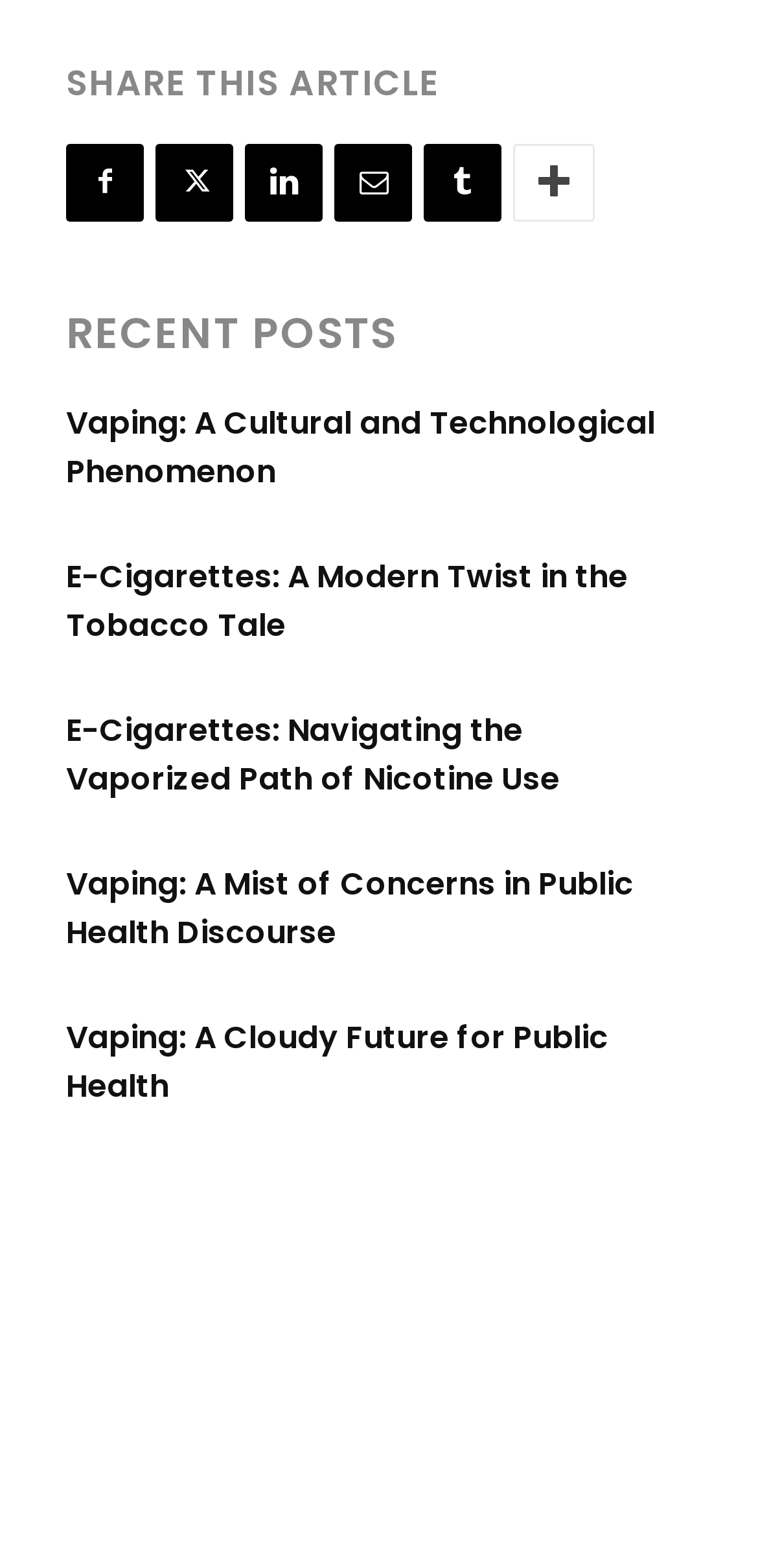Pinpoint the bounding box coordinates of the area that should be clicked to complete the following instruction: "click on About". The coordinates must be given as four float numbers between 0 and 1, i.e., [left, top, right, bottom].

None